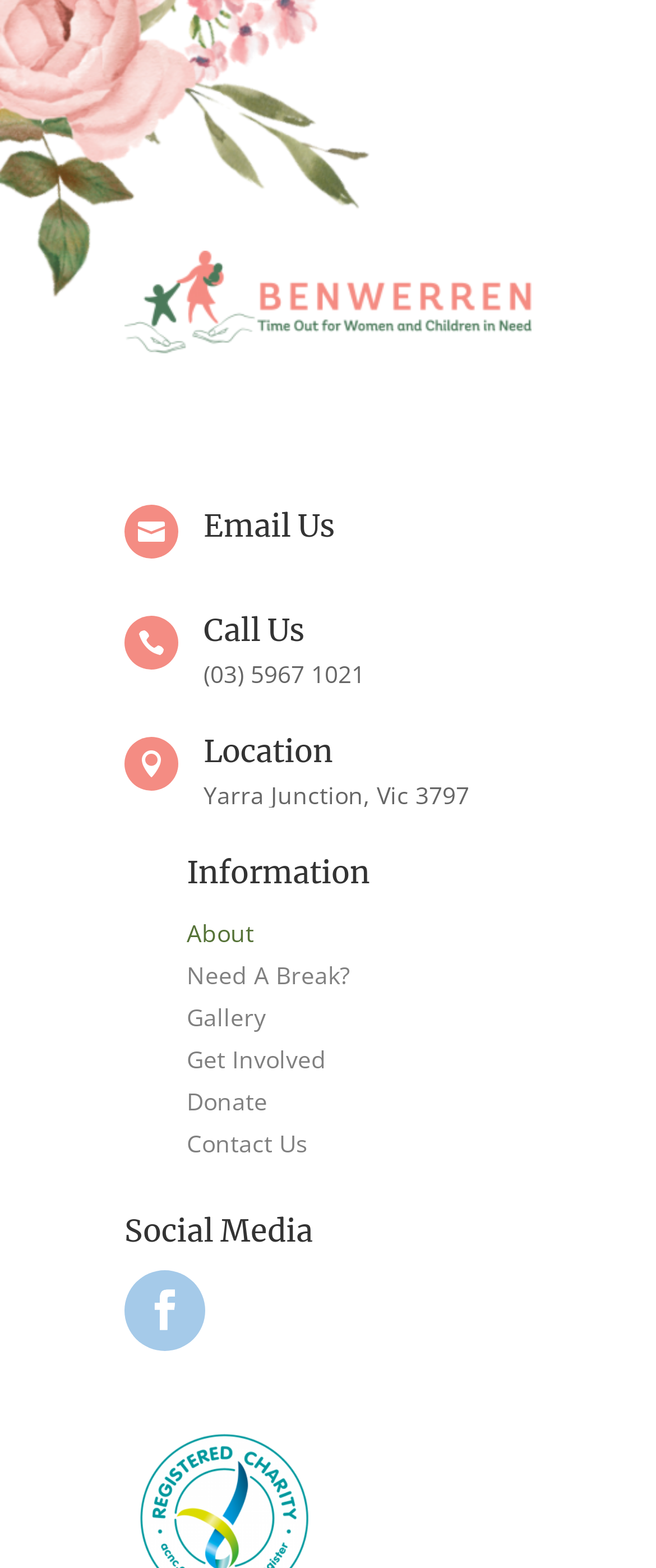Refer to the image and offer a detailed explanation in response to the question: How many links are there under 'Information'?

I counted the links under the 'Information' heading and found 5 links: 'About', 'Need A Break?', 'Gallery', 'Get Involved', and 'Donate'.